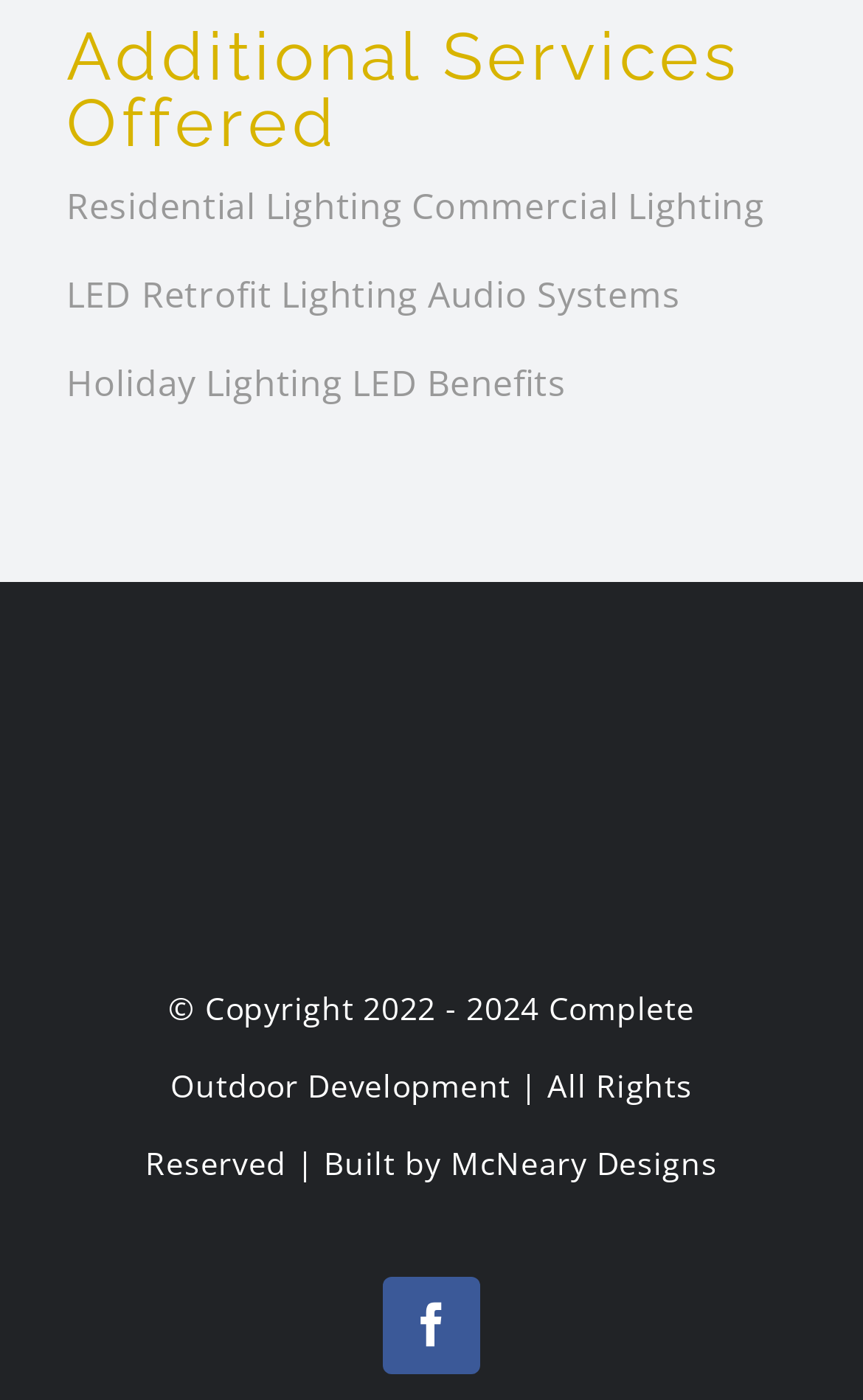Provide the bounding box coordinates of the area you need to click to execute the following instruction: "View Holiday Lighting".

[0.077, 0.256, 0.397, 0.291]